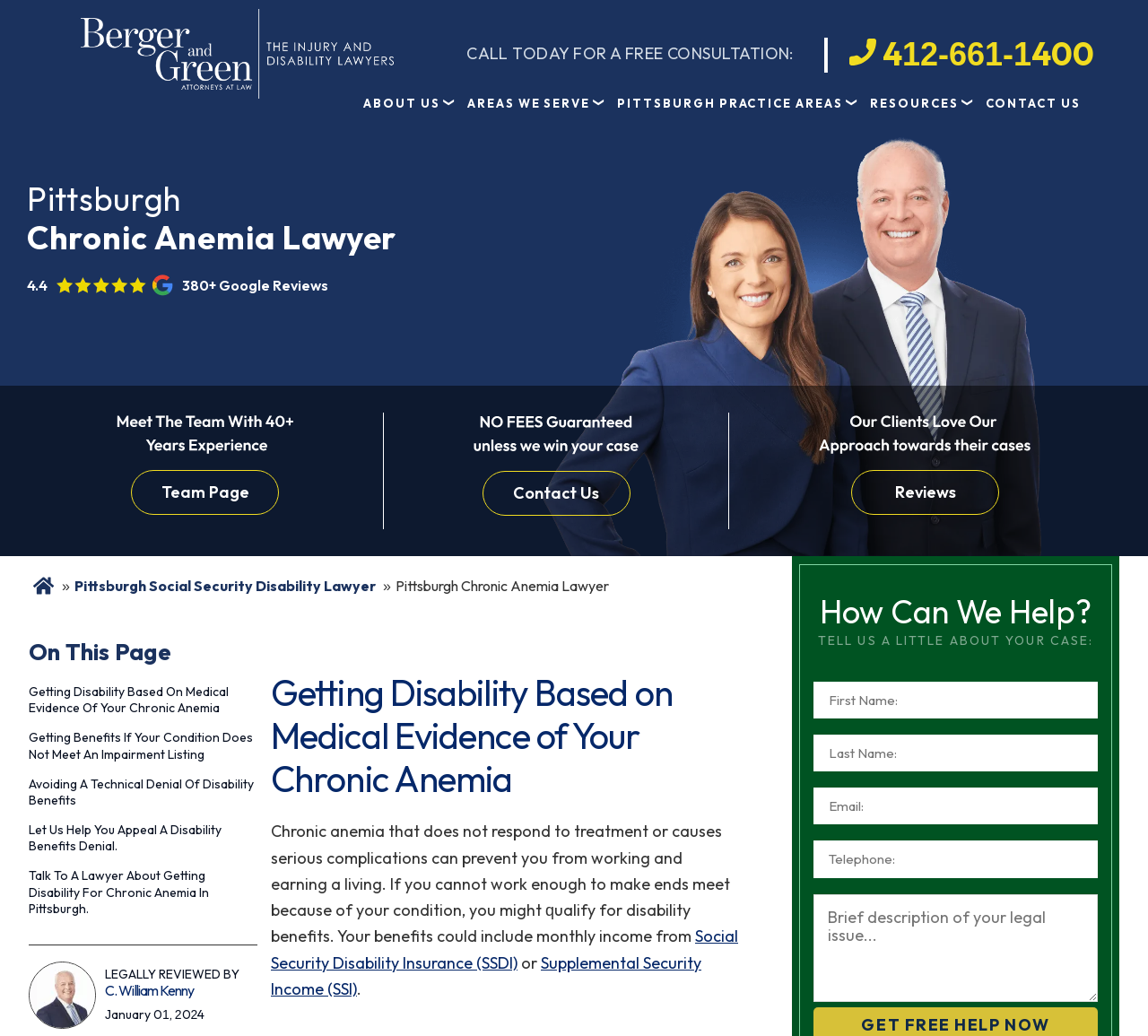Please examine the image and provide a detailed answer to the question: What is the primary topic of the webpage?

I found the primary topic of the webpage by looking at the main heading of the webpage, which says 'Pittsburgh Chronic Anemia Lawyer', and also by looking at the content of the webpage, which is all about chronic anemia and disability benefits.